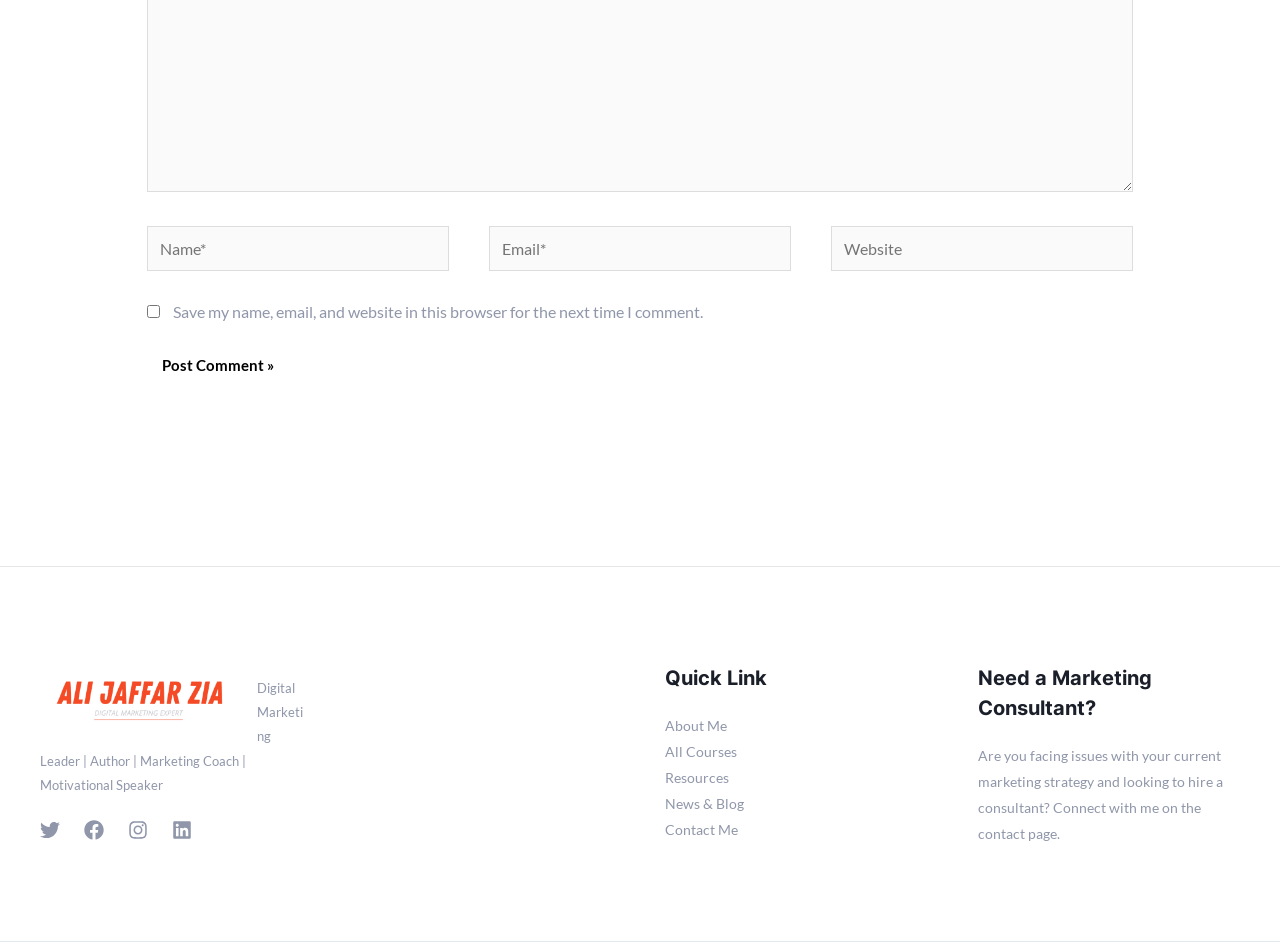Refer to the screenshot and give an in-depth answer to this question: How many footer widgets are present?

The footer section of the page has two widgets, one labeled 'Footer Widget 4' and the other labeled 'Footer Widget 2', each containing different types of content.